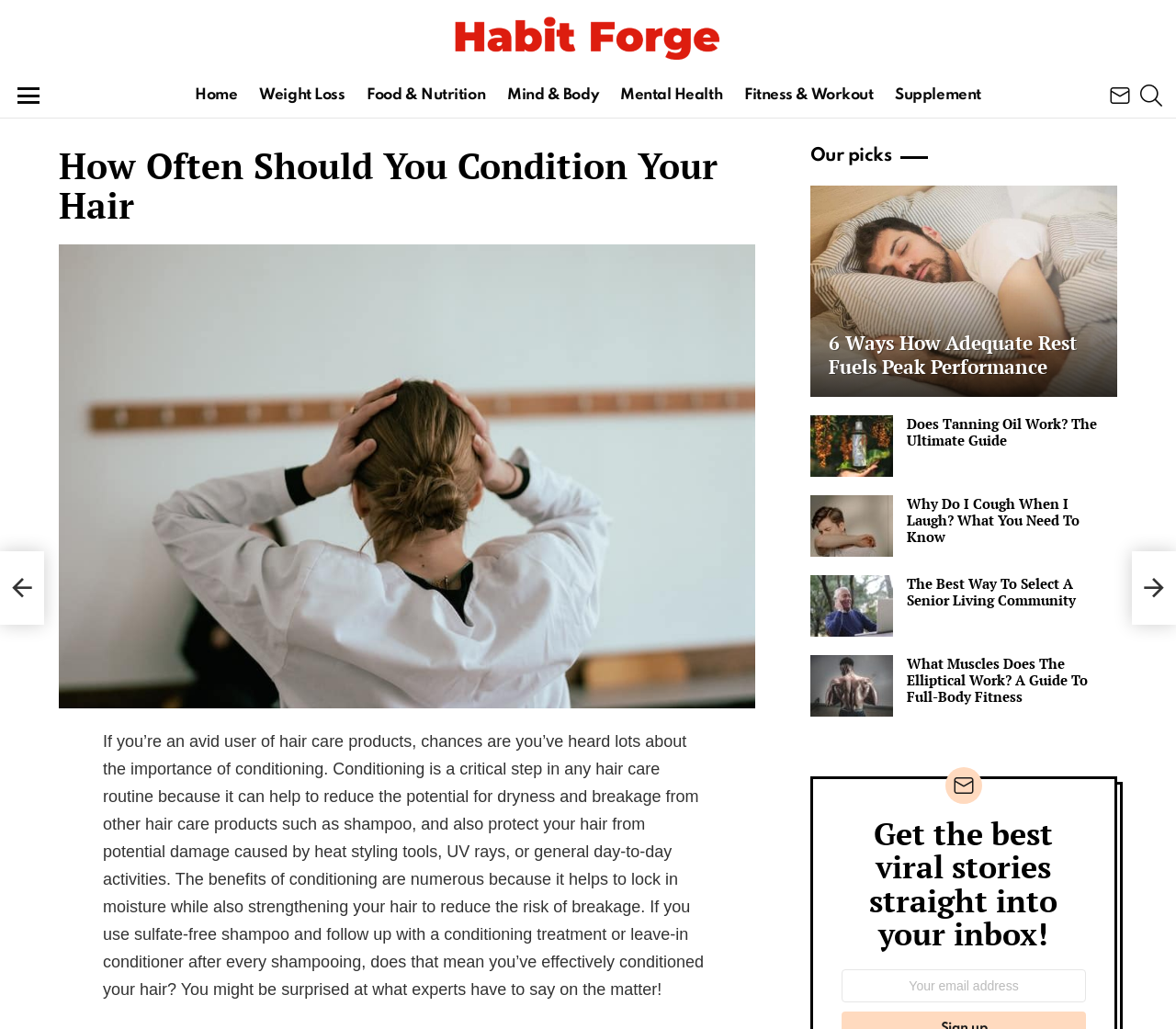Can you specify the bounding box coordinates for the region that should be clicked to fulfill this instruction: "Read the article '6 Ways How Adequate Rest Fuels Peak Performance'".

[0.689, 0.18, 0.95, 0.386]